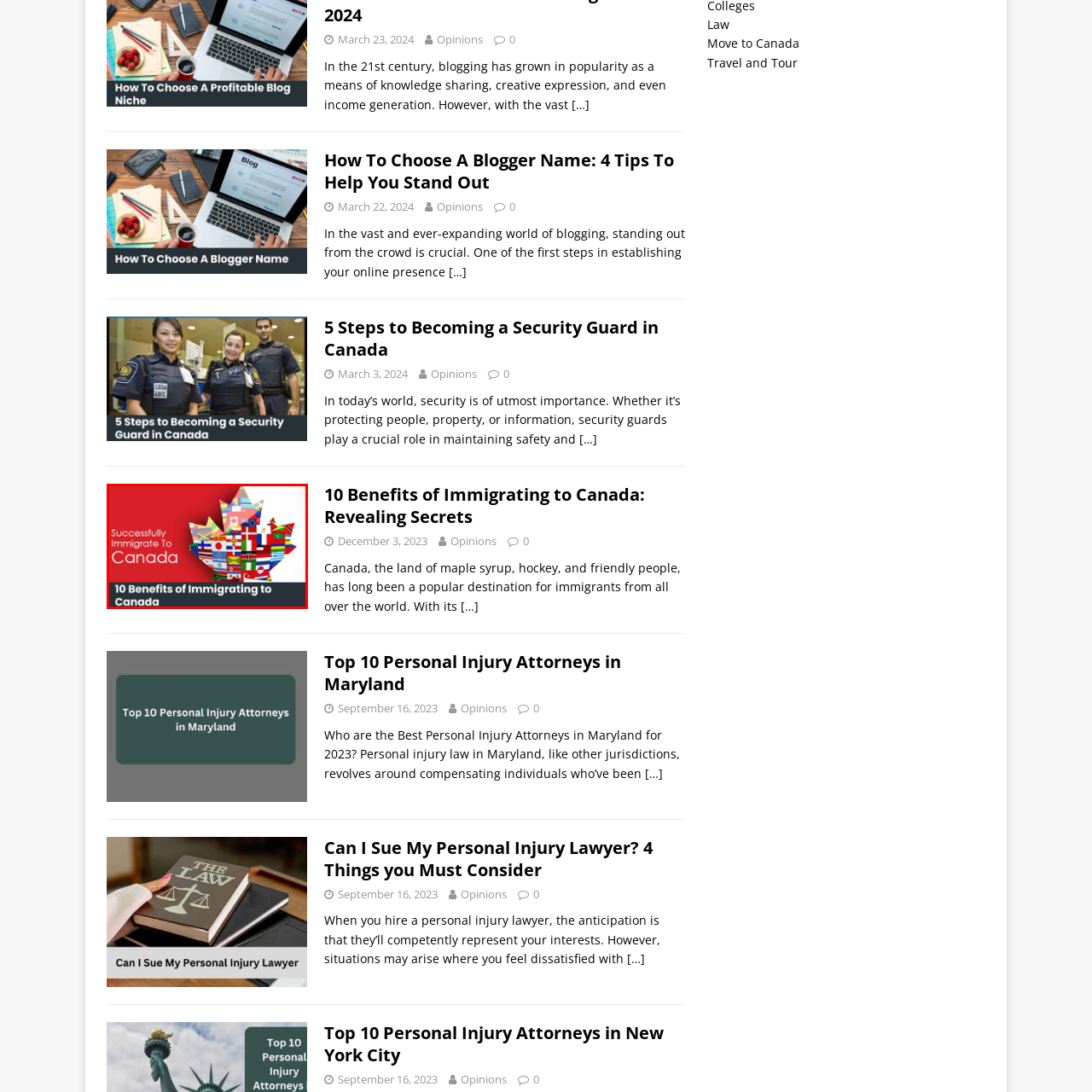Look at the area marked with a blue rectangle, What is the color scheme of the image? 
Provide your answer using a single word or phrase.

Red and white